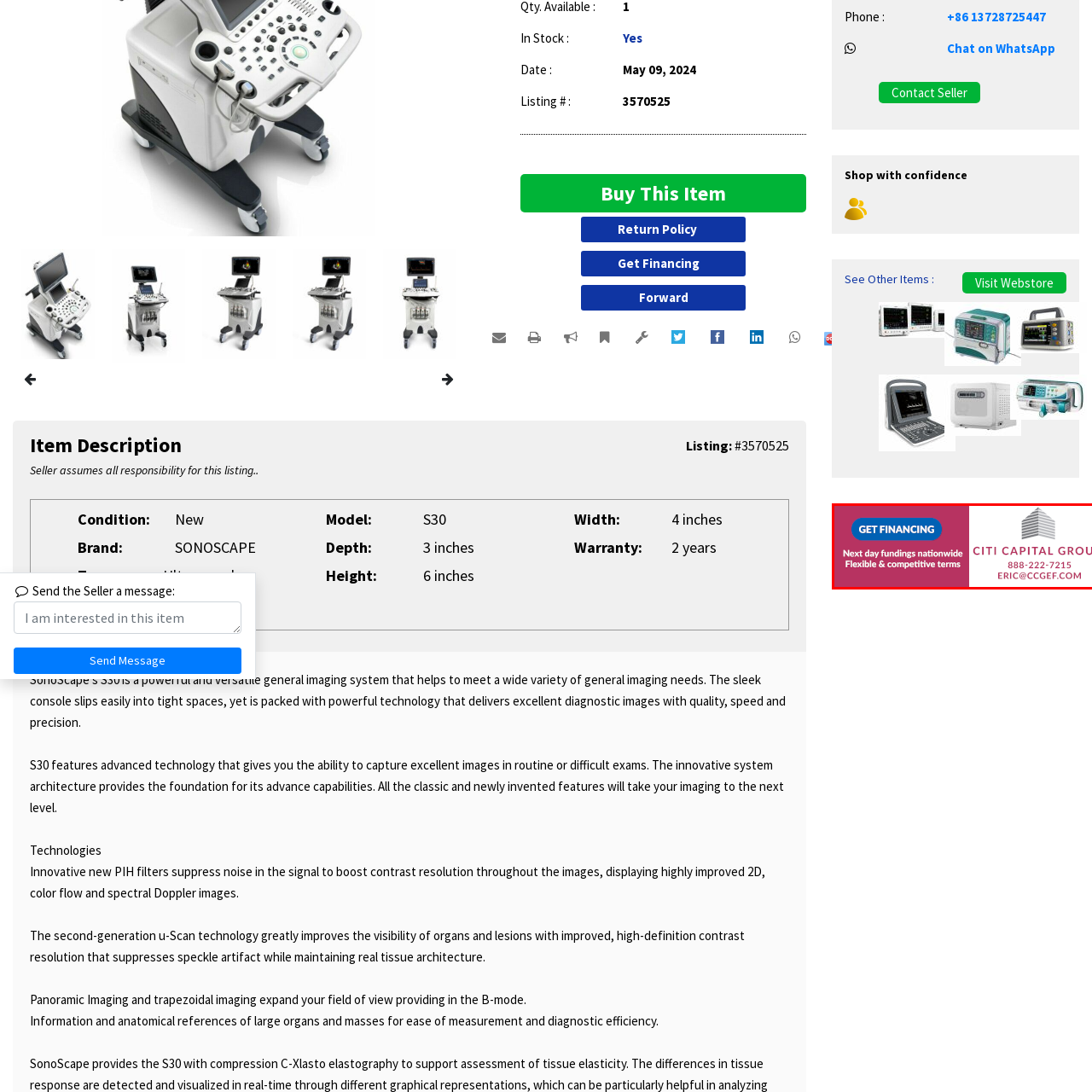What is the email address provided?
Observe the image inside the red-bordered box and offer a detailed answer based on the visual details you find.

The email address is located on the right side of the banner, below the Citi Capital Group logo, and is provided as a convenient way for potential clients to contact Eric, presumably a representative of Citi Capital Group, for financing inquiries.